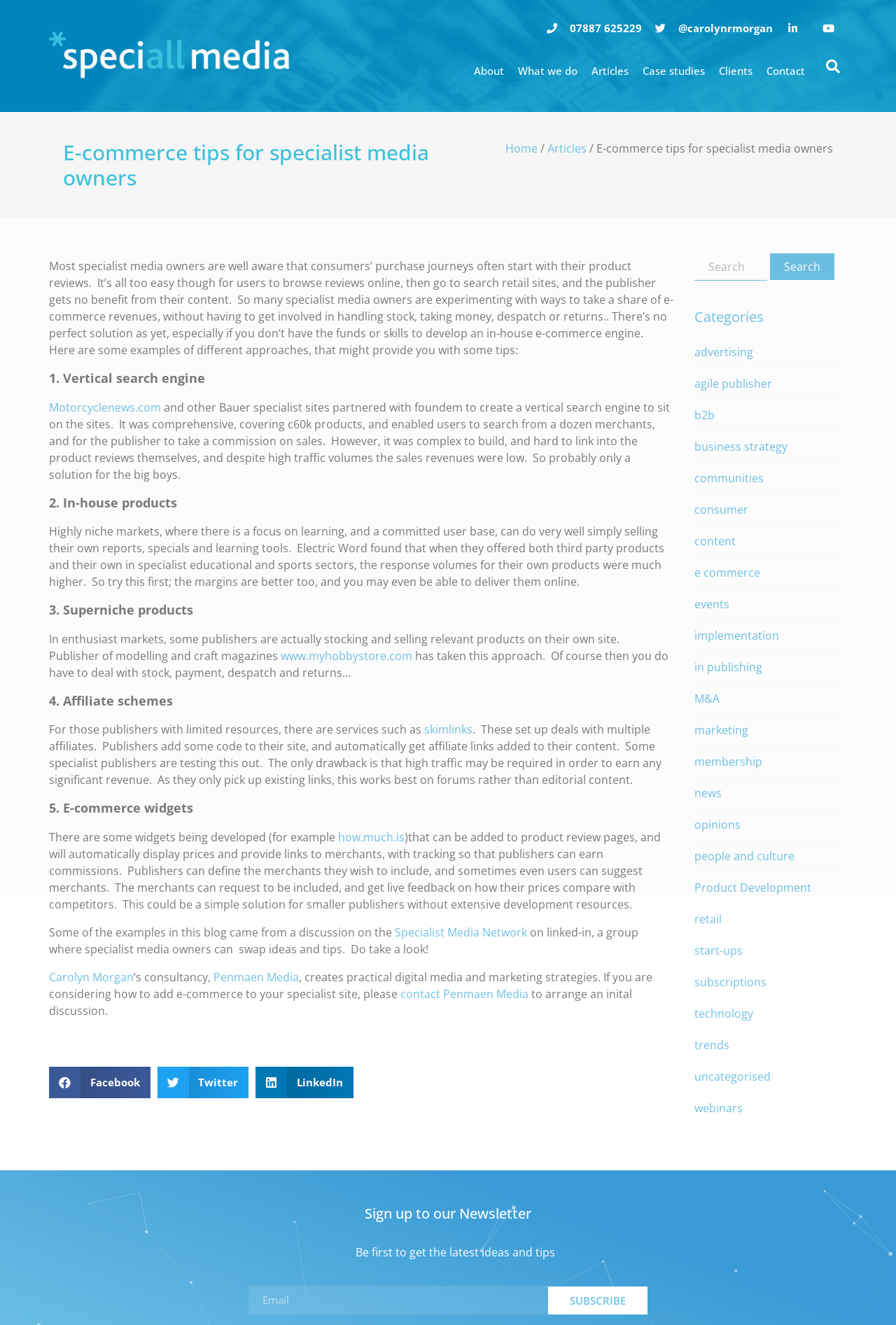What is the name of the linked-in group mentioned in the article?
Please answer using one word or phrase, based on the screenshot.

Specialist Media Network